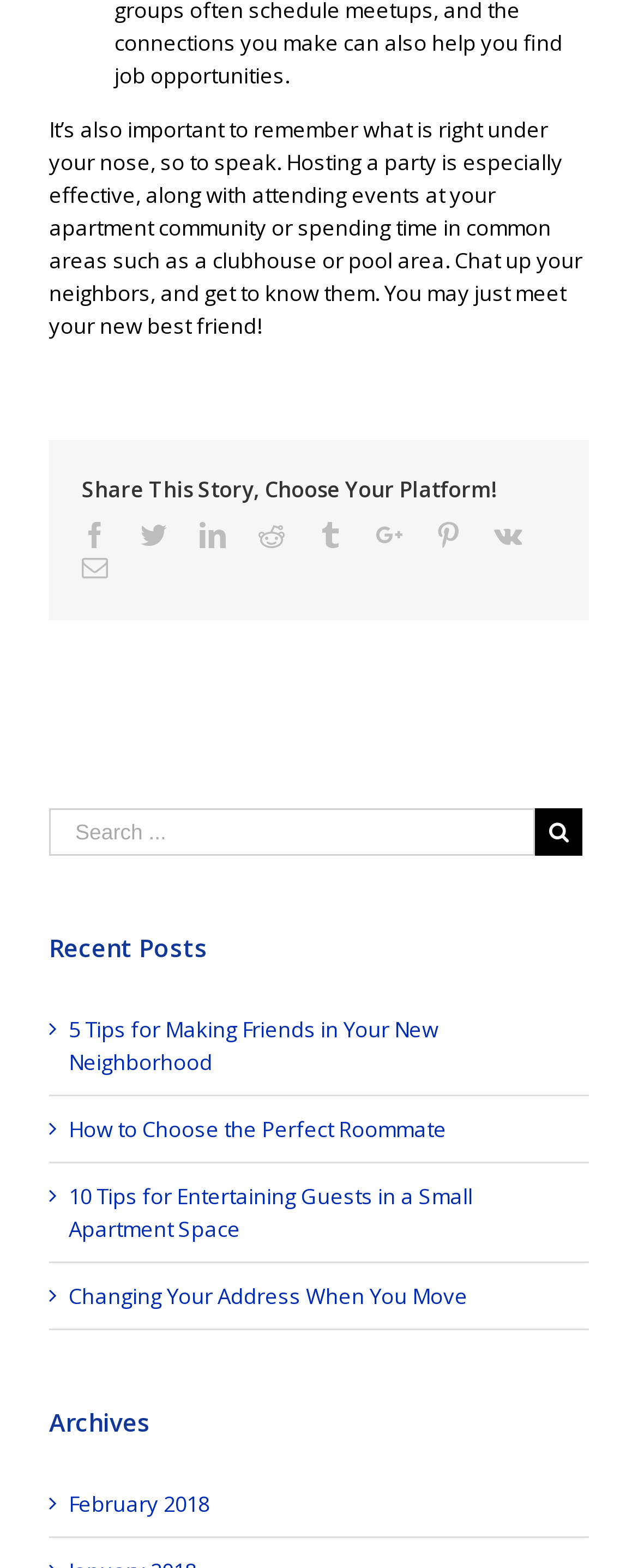By analyzing the image, answer the following question with a detailed response: What is the most recent archive available?

The webpage has a section 'Archives' with a link ' February 2018', which is the most recent archive available.